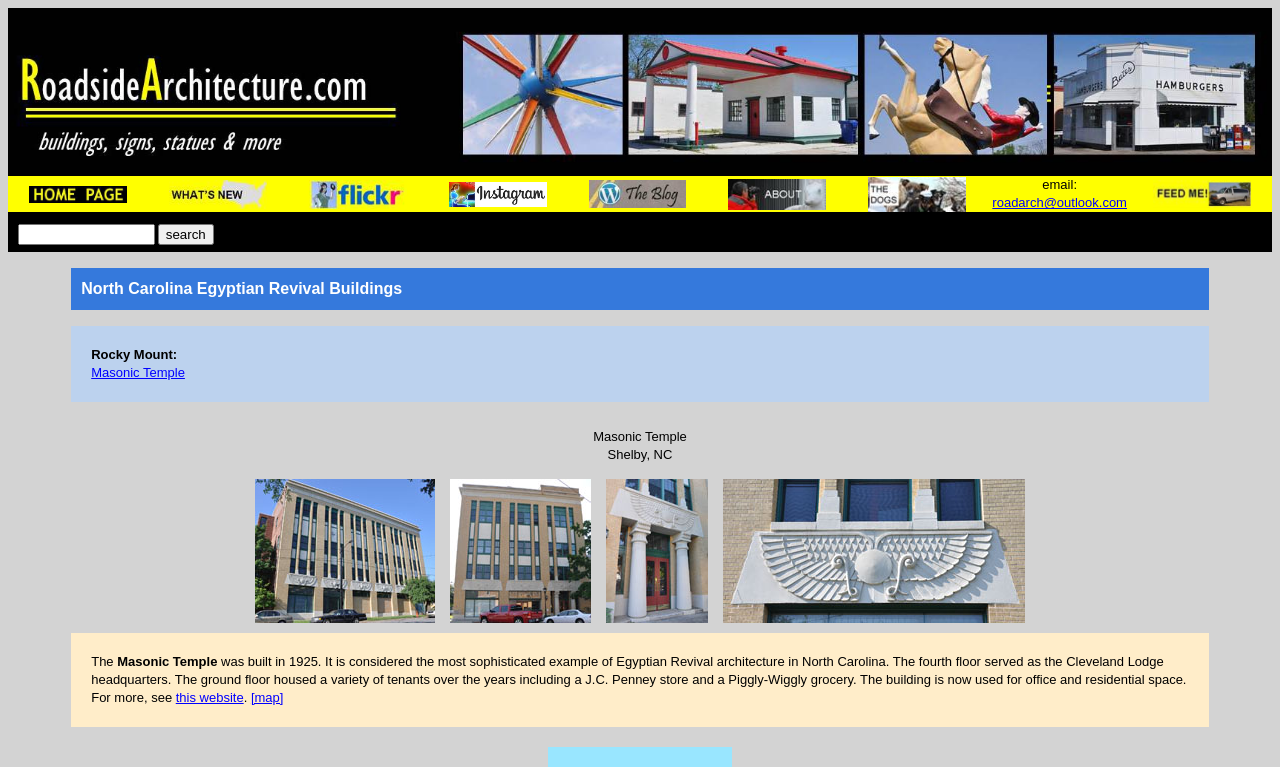Respond to the following query with just one word or a short phrase: 
What is the function of the links on the webpage?

To provide more information